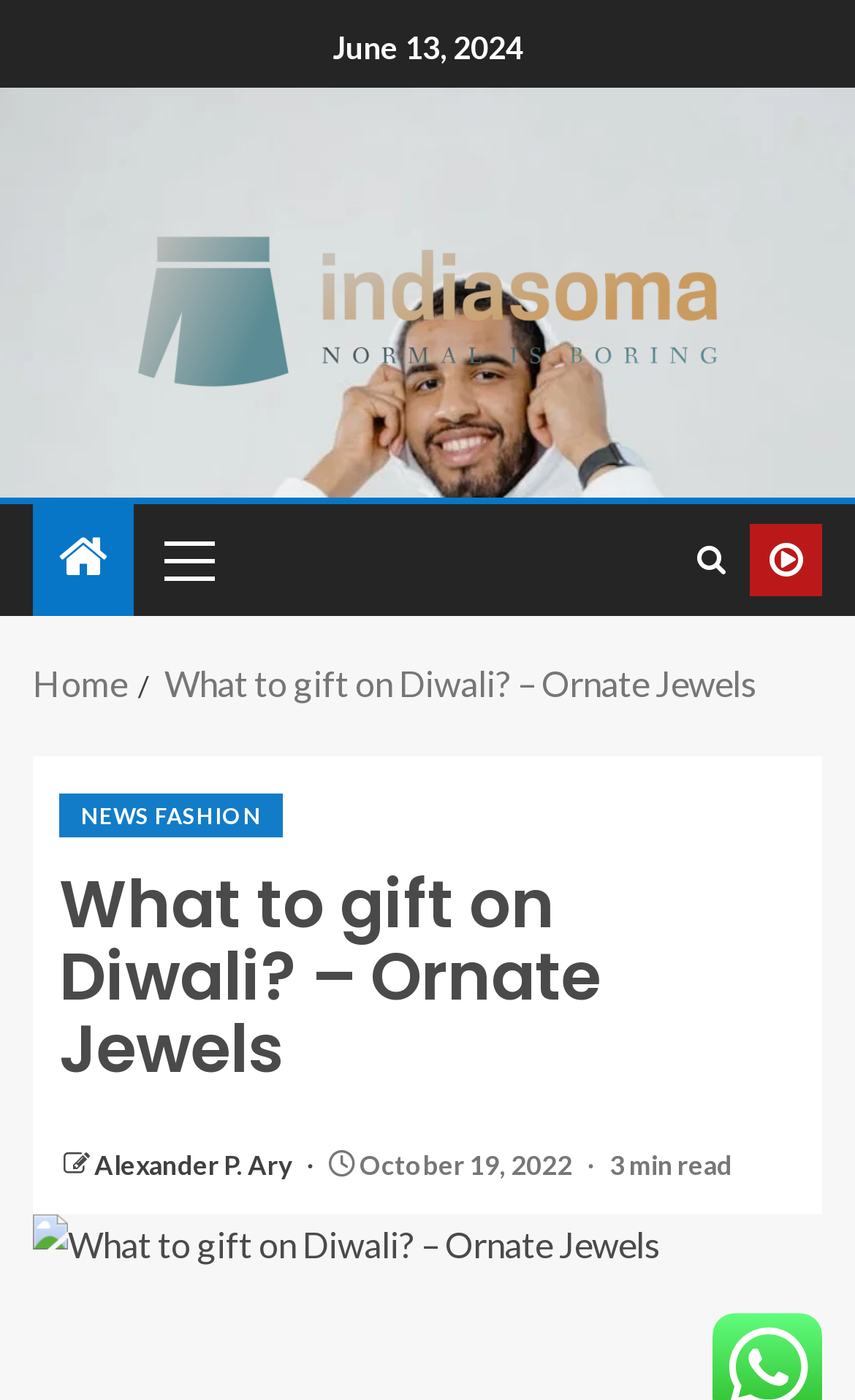How long does it take to read the article?
Based on the image, answer the question with a single word or brief phrase.

3 min